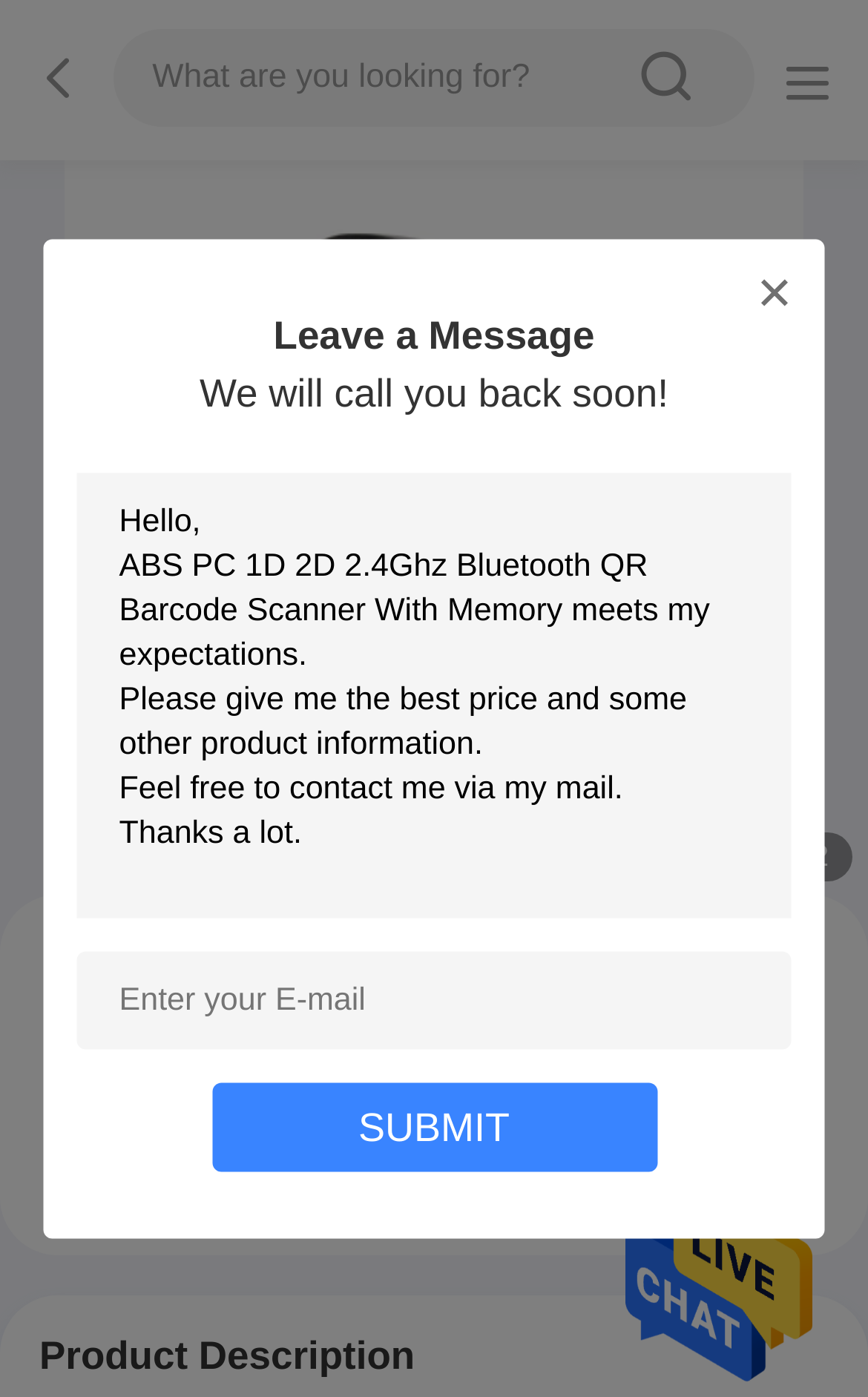What is the purpose of the textbox at the top?
Look at the image and answer the question using a single word or phrase.

To search for products